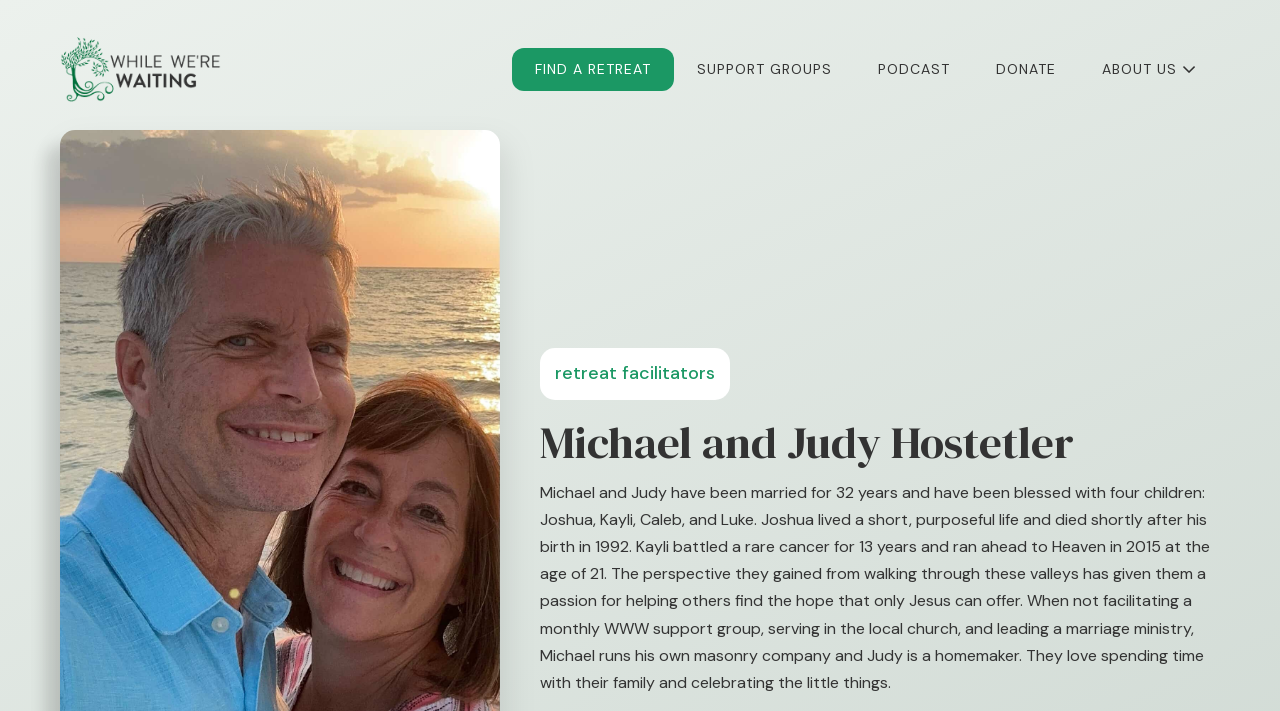What is Michael's occupation?
Kindly answer the question with as much detail as you can.

I found the answer by reading the StaticText element that describes Michael and Judy's family. The text mentions that Michael runs his own masonry company when not facilitating a monthly WWW support group, serving in the local church, and leading a marriage ministry.